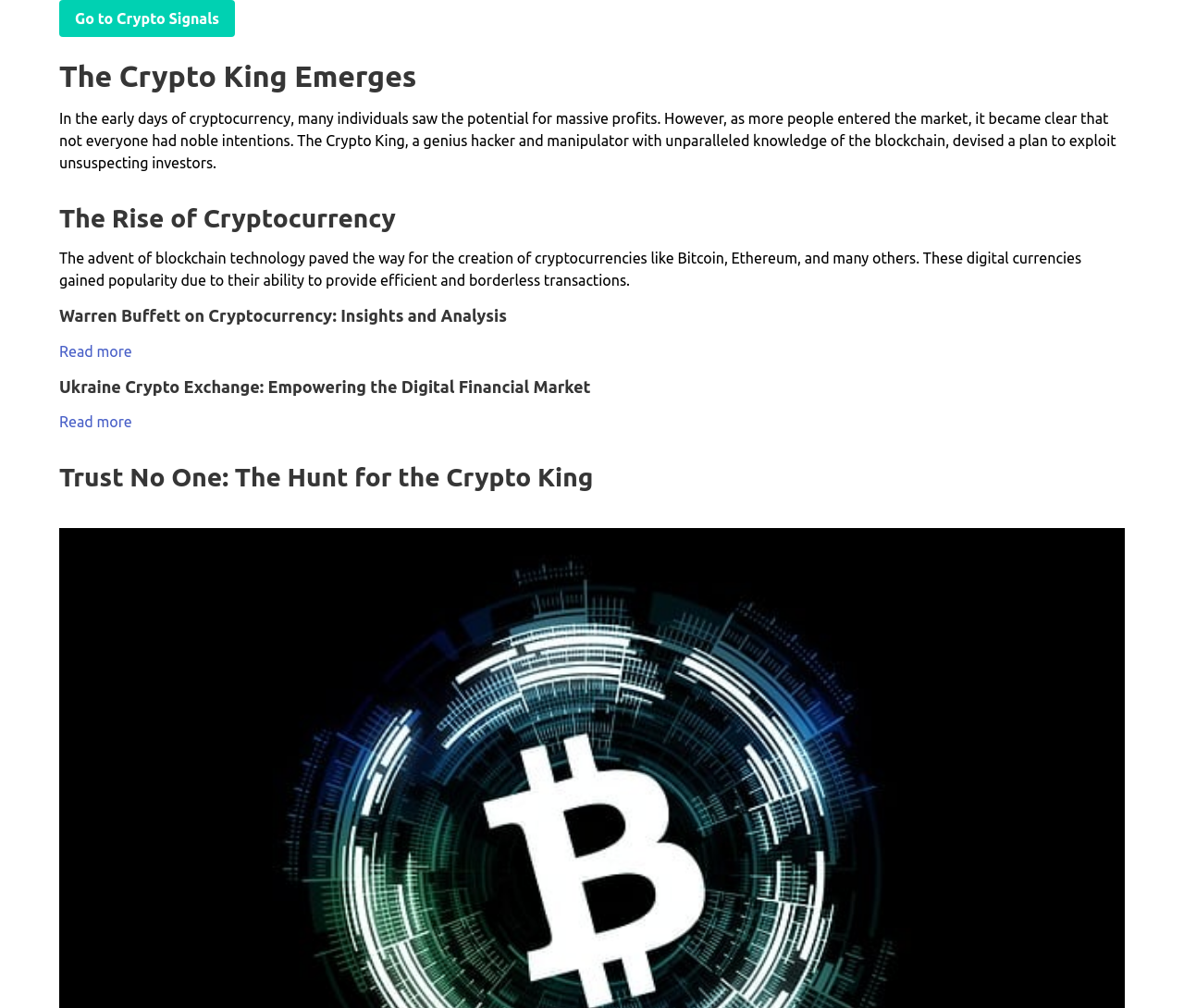What is the focus of the Ukraine Crypto Exchange?
Refer to the image and respond with a one-word or short-phrase answer.

Empowering the digital financial market